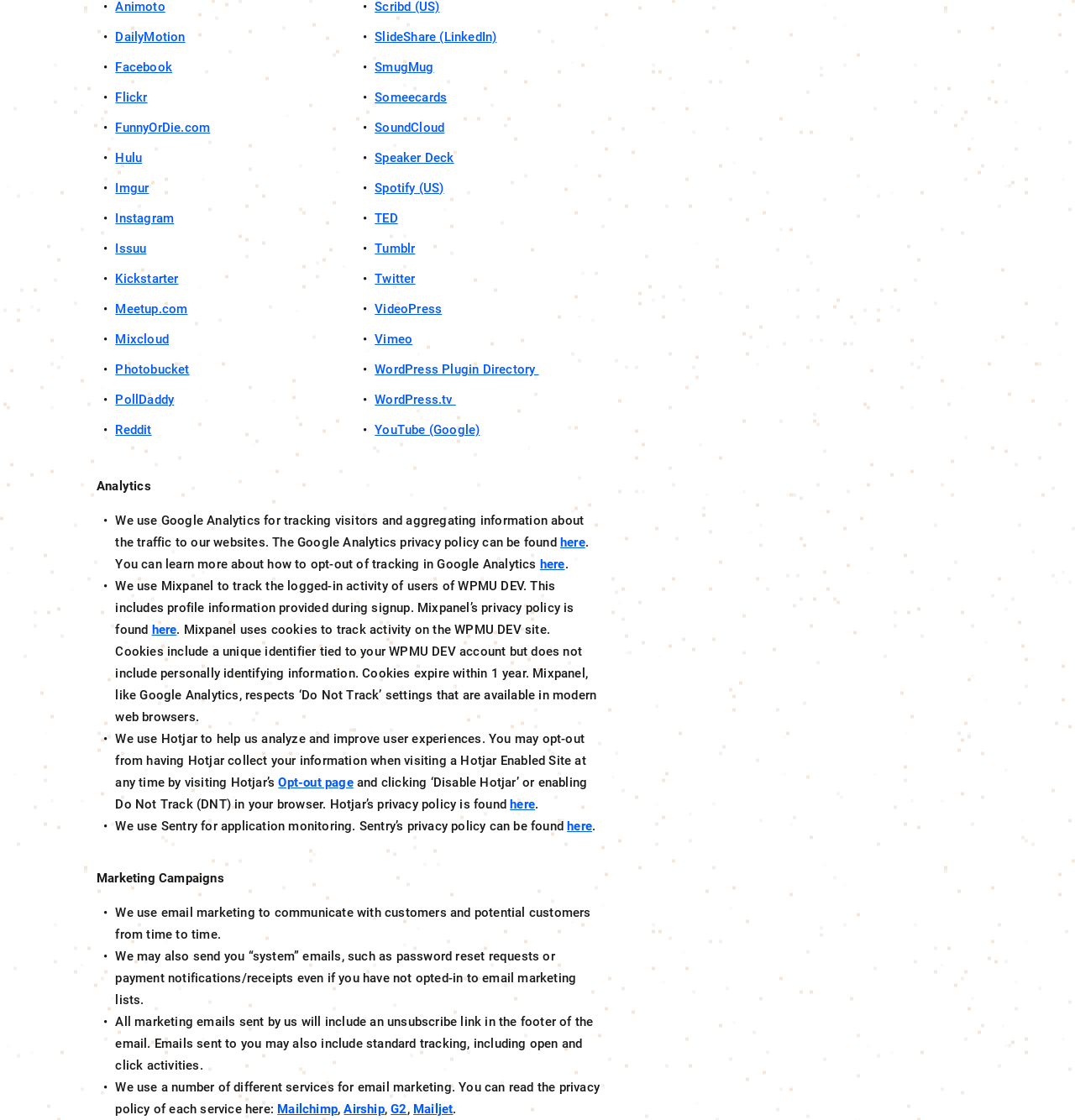Determine the bounding box coordinates of the section I need to click to execute the following instruction: "Click on here to learn more about Google Analytics". Provide the coordinates as four float numbers between 0 and 1, i.e., [left, top, right, bottom].

[0.521, 0.478, 0.544, 0.491]